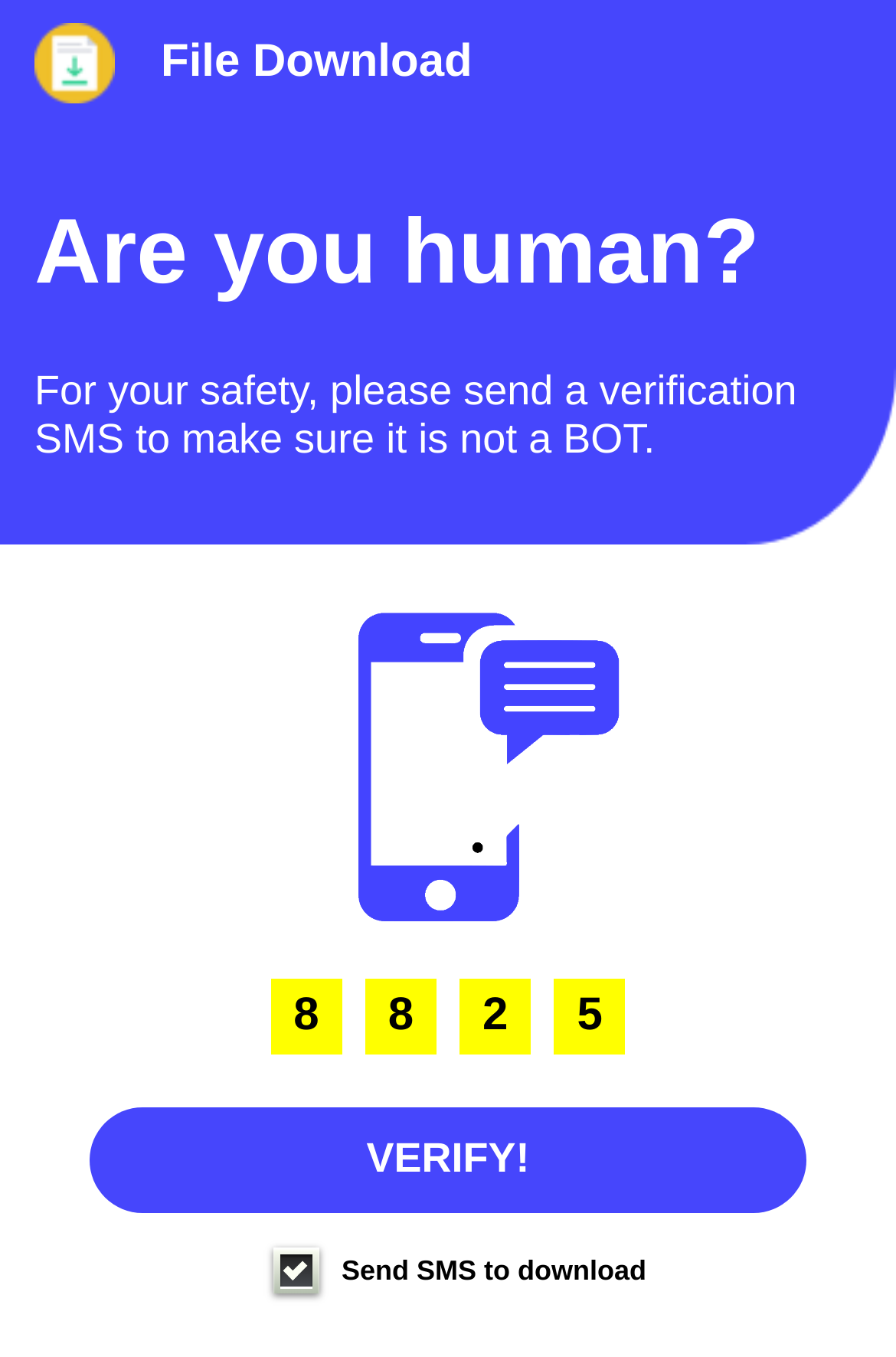Given the element description, predict the bounding box coordinates in the format (top-left x, top-left y, bottom-right x, bottom-right y), using floating point numbers between 0 and 1: VERIFY!

[0.1, 0.816, 0.9, 0.894]